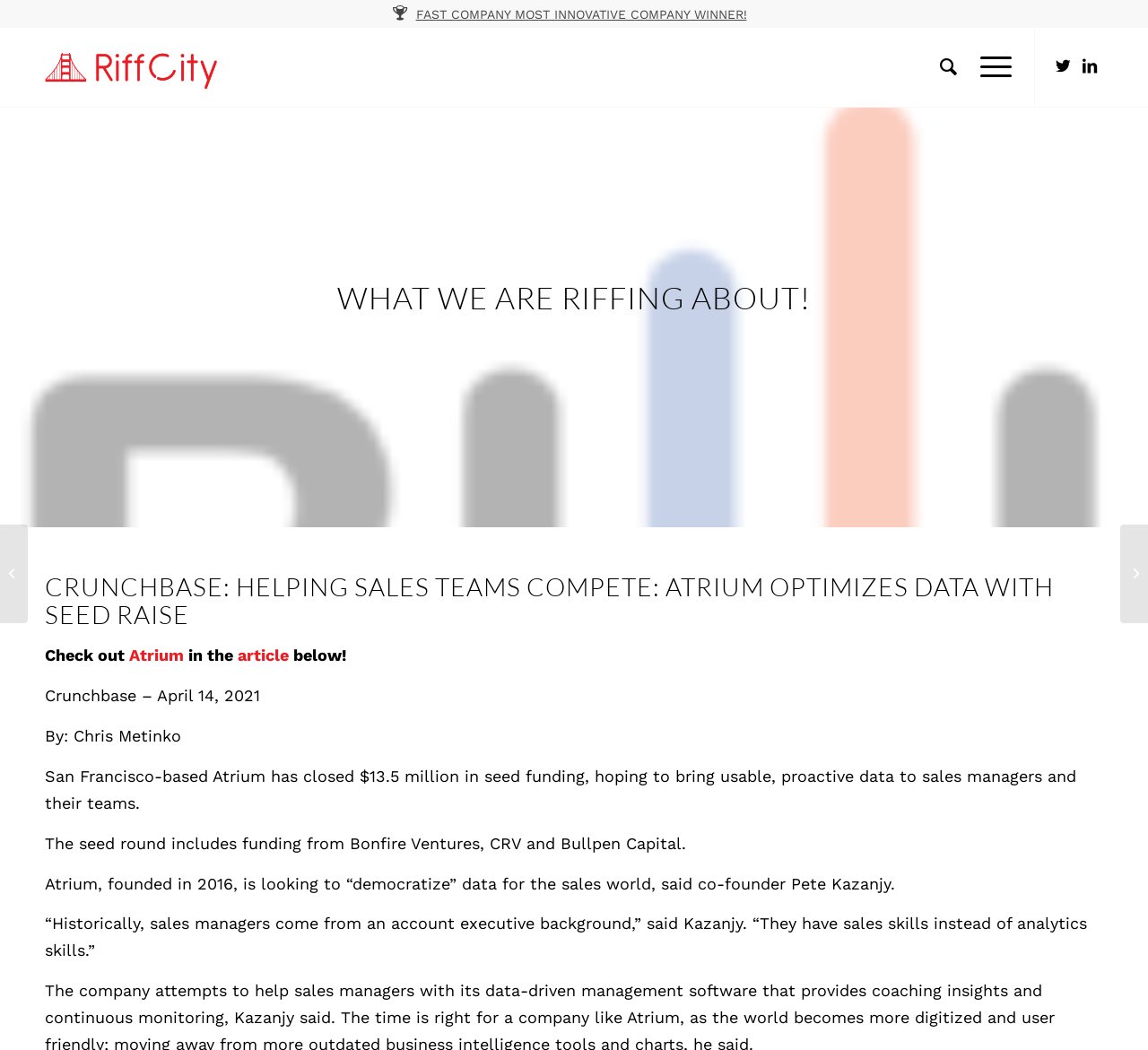Find the headline of the webpage and generate its text content.

WHAT WE ARE RIFFING ABOUT!